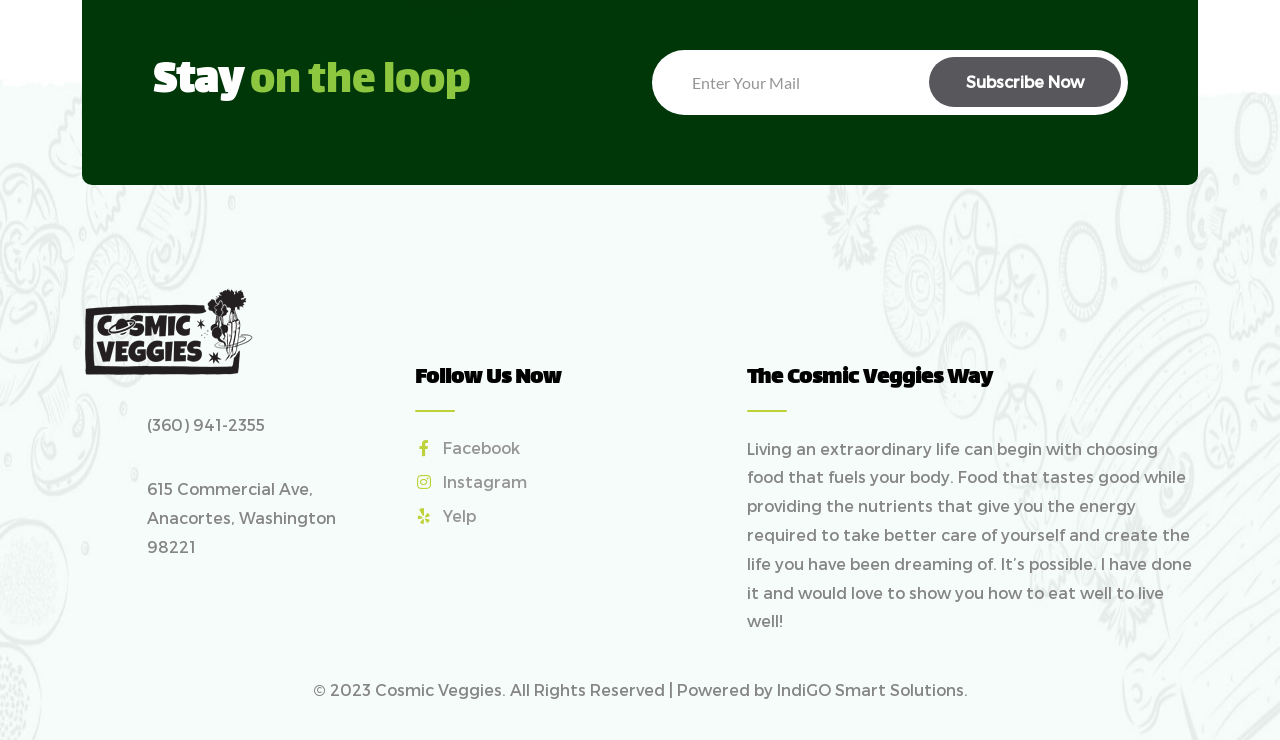Please determine the bounding box coordinates for the UI element described here. Use the format (top-left x, top-left y, bottom-right x, bottom-right y) with values bounded between 0 and 1: Subscribe Now

[0.726, 0.078, 0.876, 0.145]